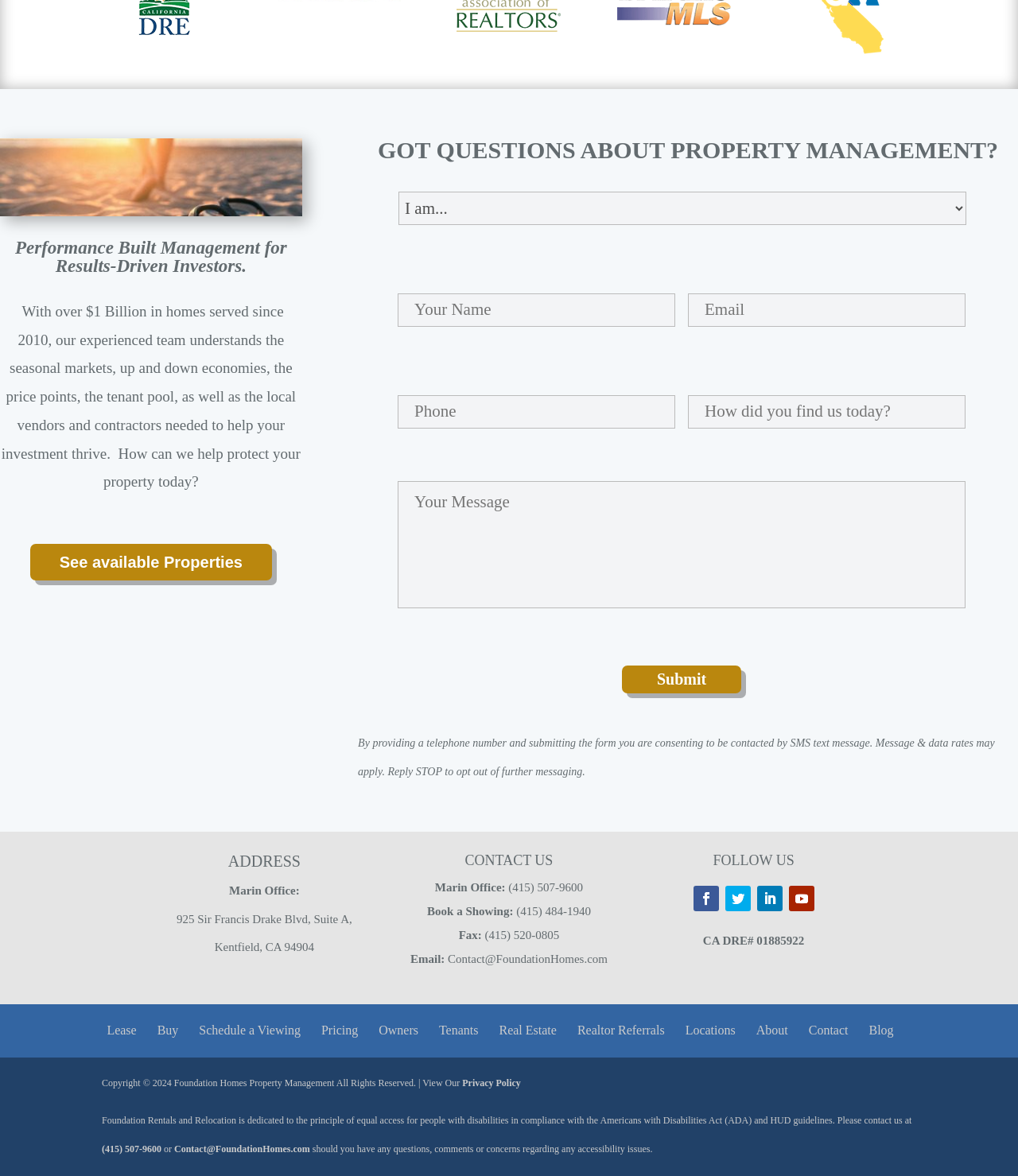Find and indicate the bounding box coordinates of the region you should select to follow the given instruction: "Click the 'Submit' button".

[0.611, 0.566, 0.728, 0.589]